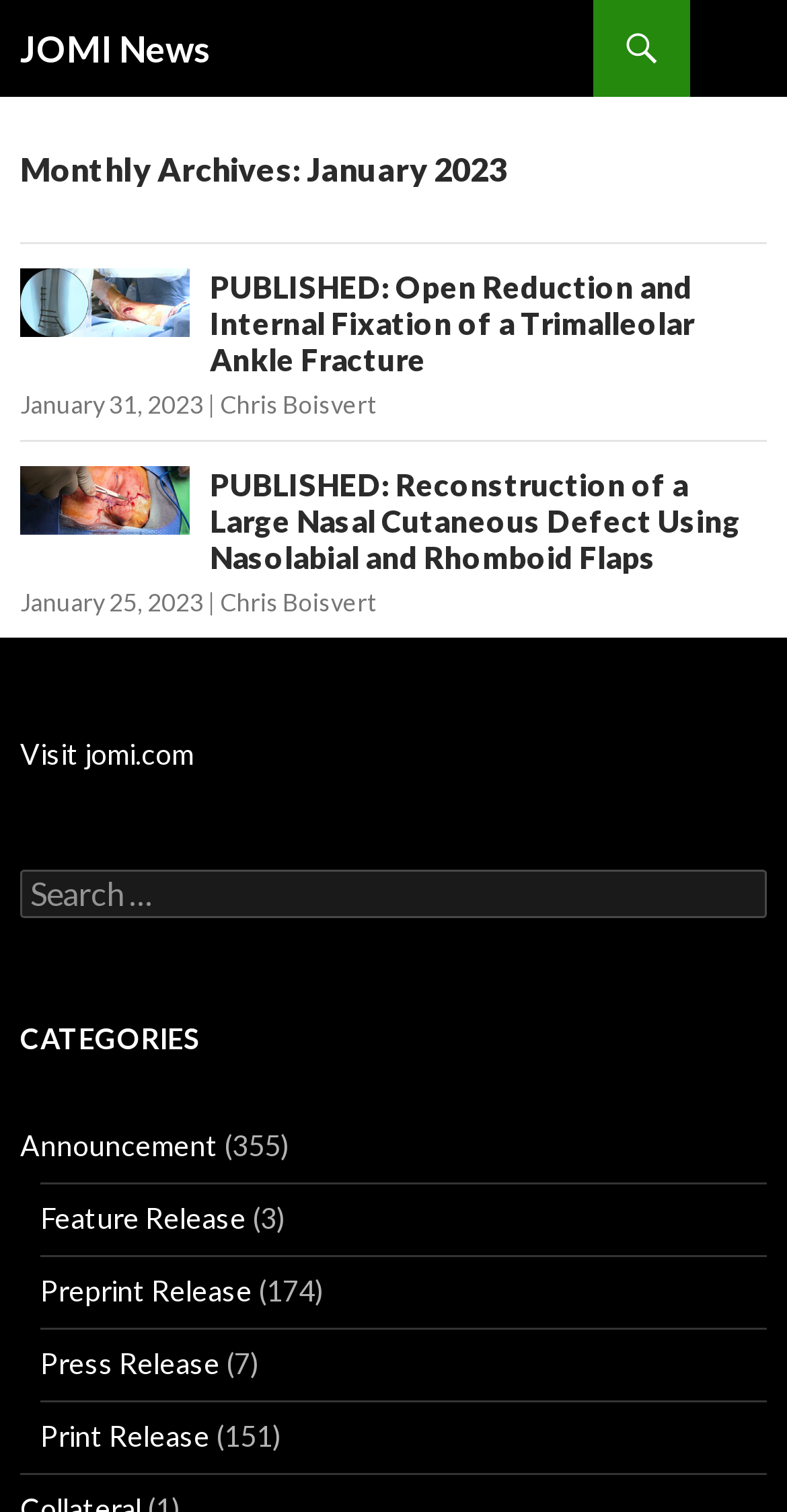What is the purpose of the 'SKIP TO CONTENT' link?
Please elaborate on the answer to the question with detailed information.

The 'SKIP TO CONTENT' link is likely used to allow users to bypass the navigation and header sections and directly access the main content of the webpage, which is the news articles.